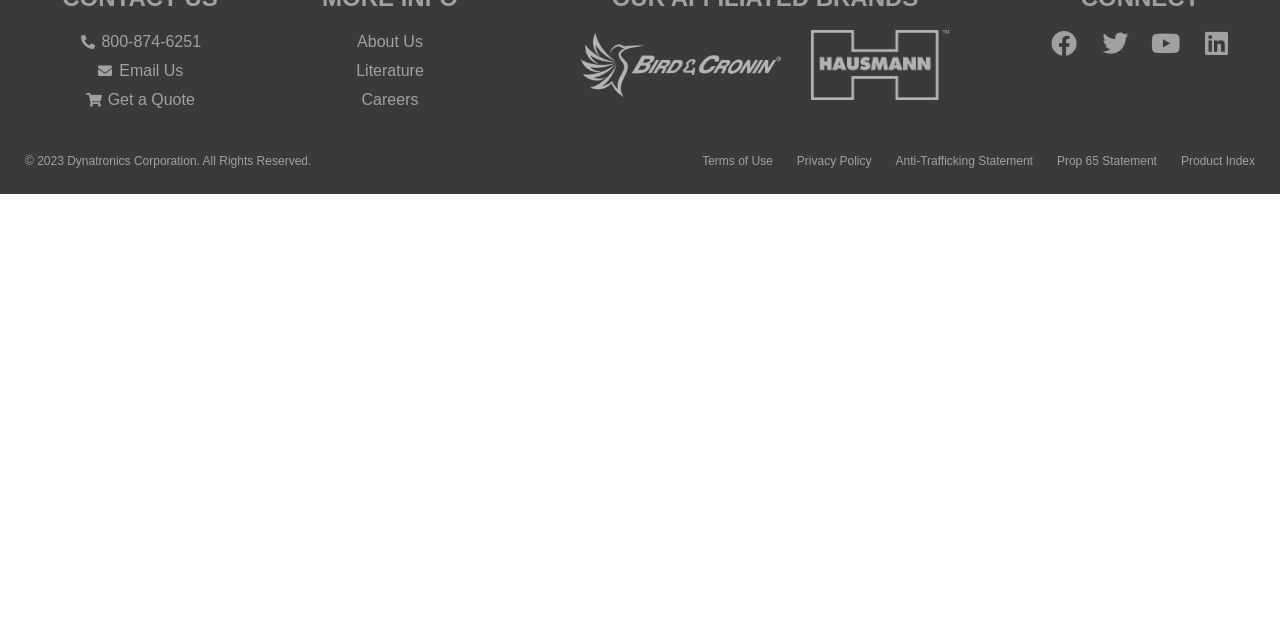Provide the bounding box coordinates for the UI element described in this sentence: "Email Us". The coordinates should be four float values between 0 and 1, i.e., [left, top, right, bottom].

[0.027, 0.092, 0.191, 0.13]